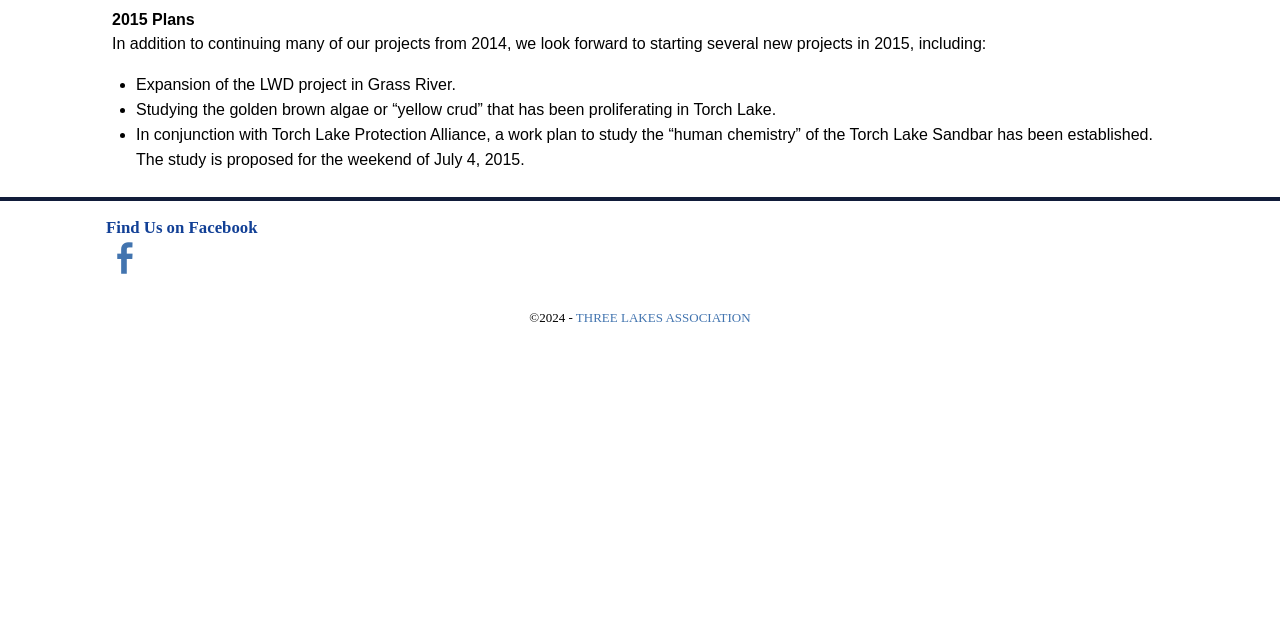Please find the bounding box coordinates (top-left x, top-left y, bottom-right x, bottom-right y) in the screenshot for the UI element described as follows: THREE LAKES ASSOCIATION

[0.45, 0.484, 0.586, 0.508]